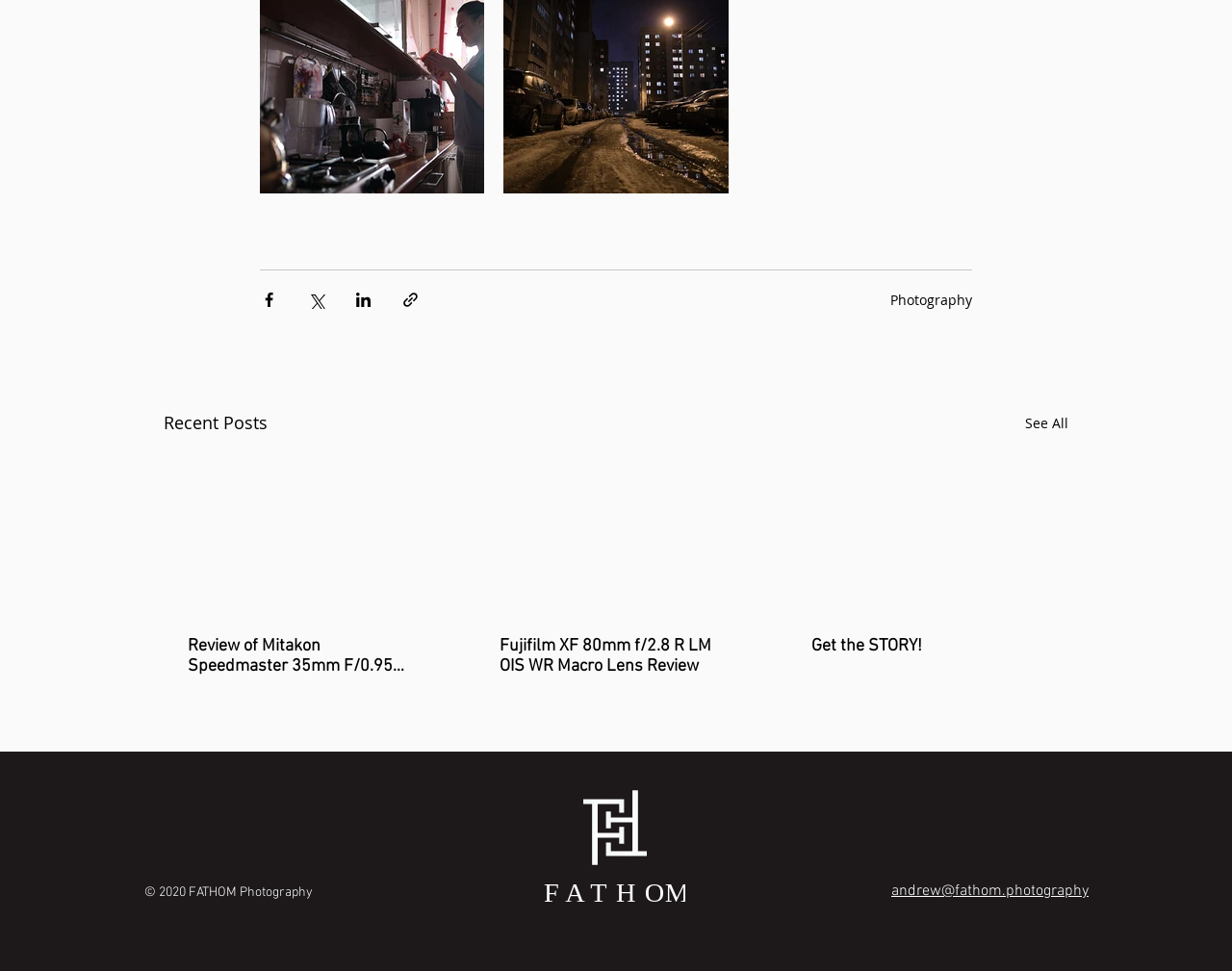What is the category of the article on the left?
Please provide a comprehensive and detailed answer to the question.

The link 'Photography' at the top suggests that the articles or posts listed below are related to photography, and the category of the article on the left is likely photography as well.